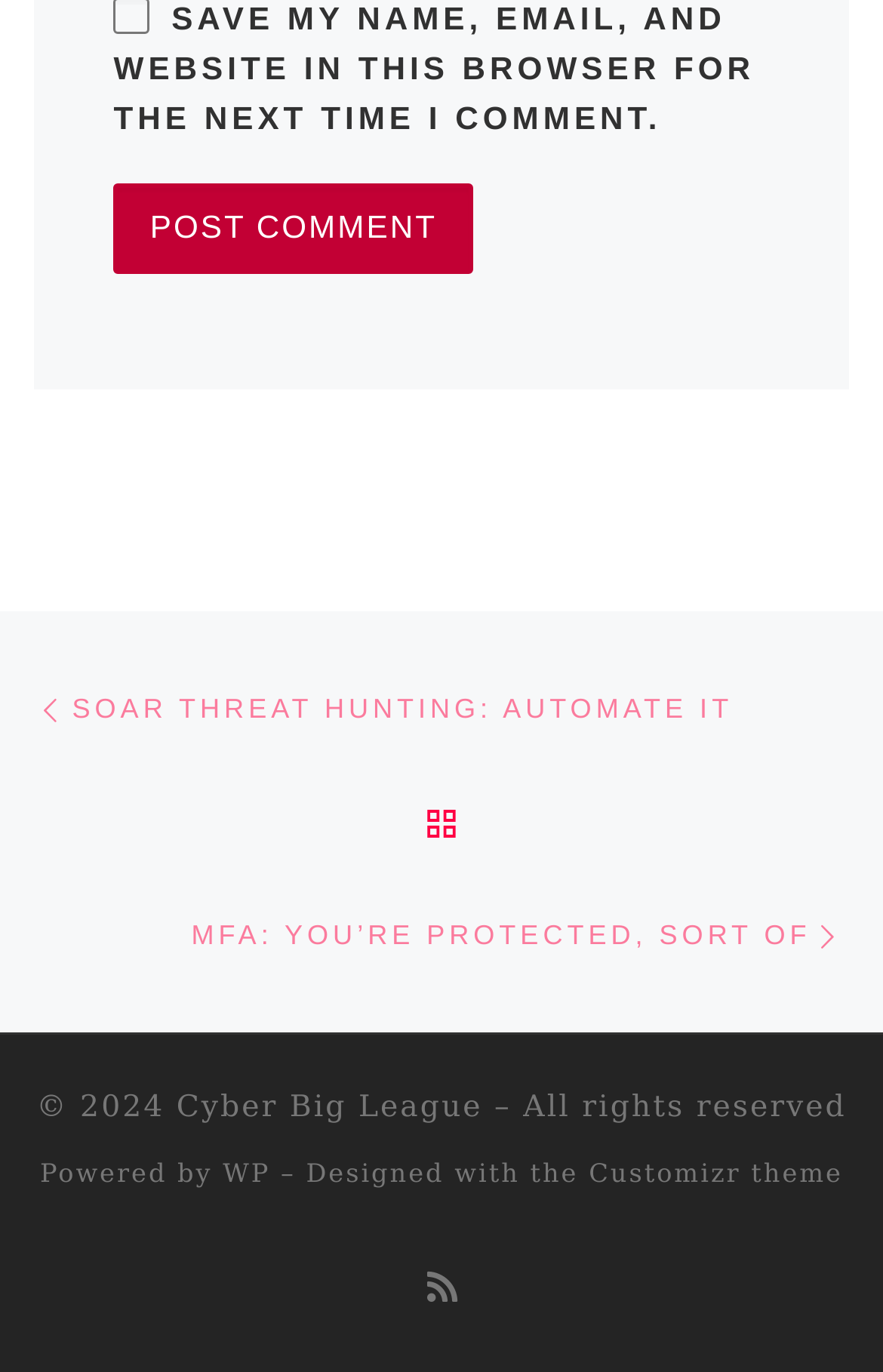Please identify the coordinates of the bounding box that should be clicked to fulfill this instruction: "Go to the previous post".

[0.036, 0.477, 0.284, 0.503]